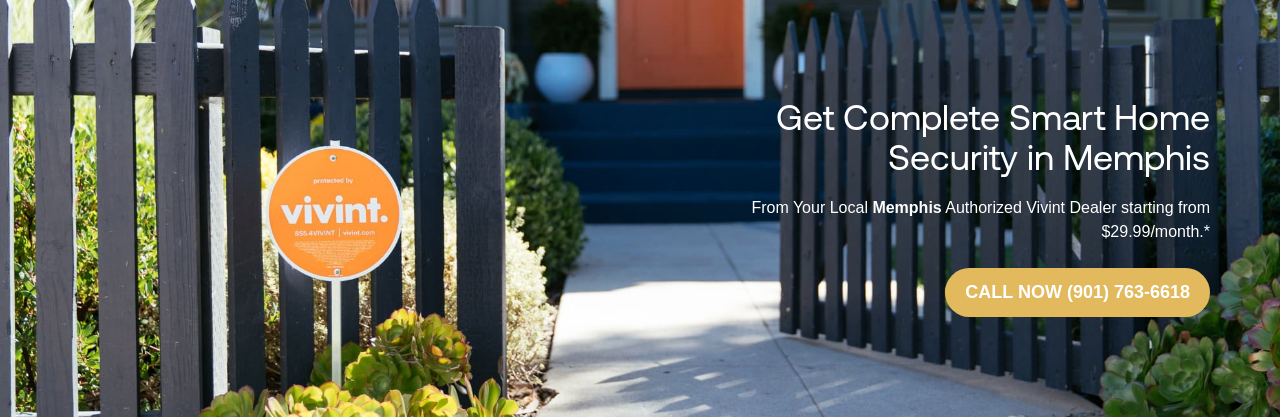Using the image as a reference, answer the following question in as much detail as possible:
What is the name of the smart home security provider?

The circular security sign on the fence prominently displays the name 'Vivint', indicating that the property is protected by this reputable smart home security provider.